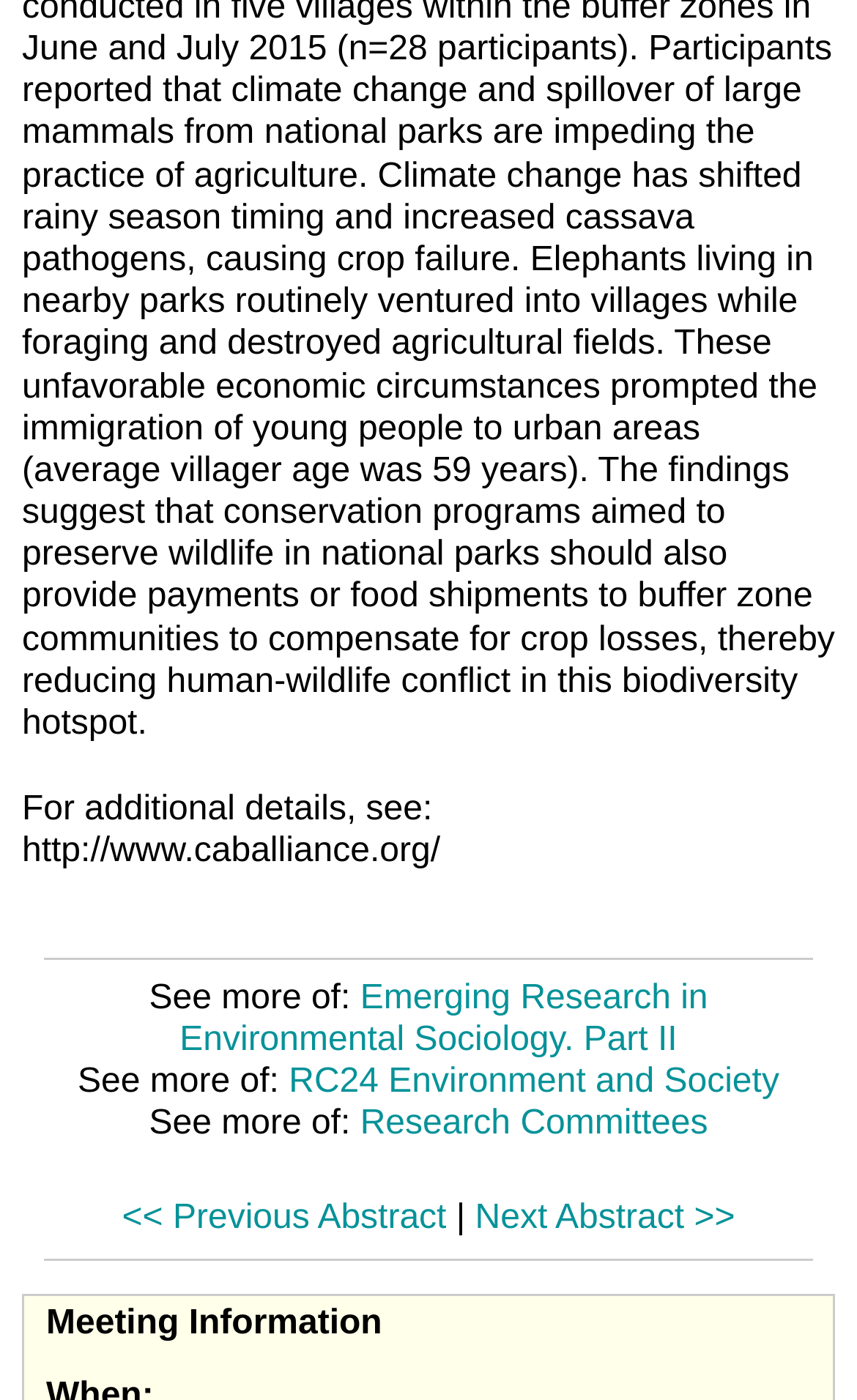Please respond to the question with a concise word or phrase:
What is the URL mentioned at the top?

http://www.caballiance.org/